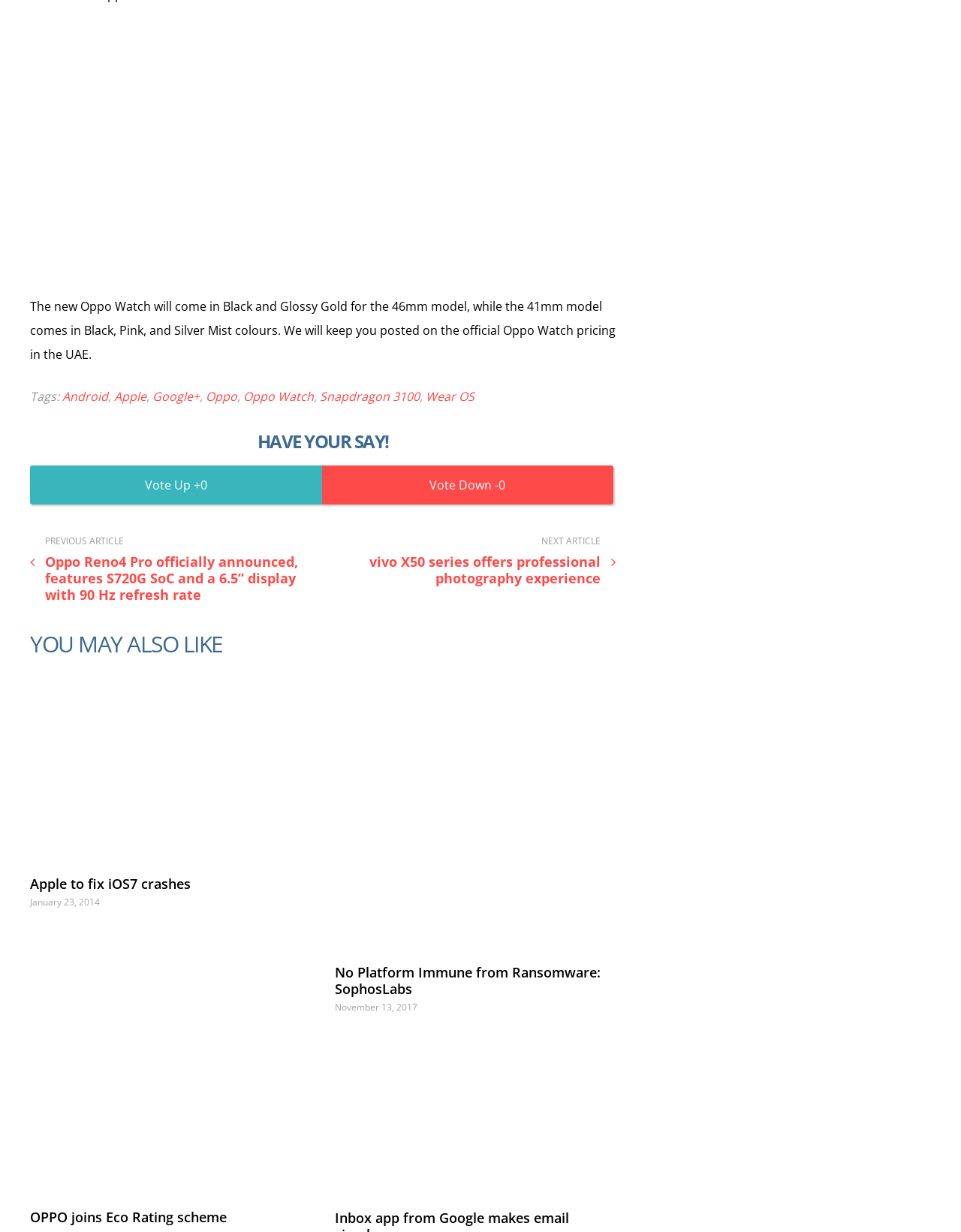Find the bounding box coordinates of the element's region that should be clicked in order to follow the given instruction: "View previous article". The coordinates should consist of four float numbers between 0 and 1, i.e., [left, top, right, bottom].

[0.031, 0.436, 0.33, 0.49]